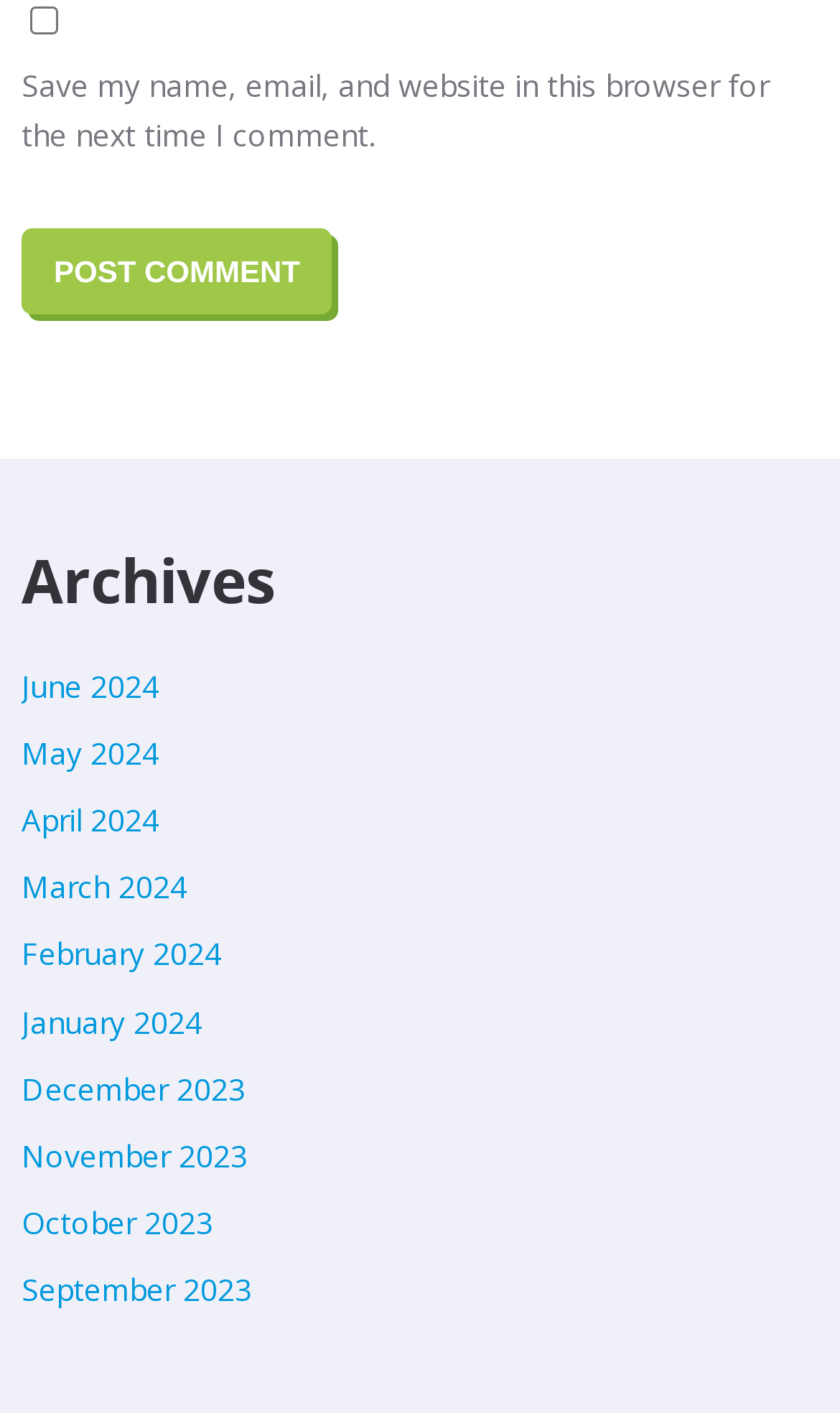Identify the bounding box coordinates for the region to click in order to carry out this instruction: "View the Archives section". Provide the coordinates using four float numbers between 0 and 1, formatted as [left, top, right, bottom].

[0.026, 0.386, 0.974, 0.438]